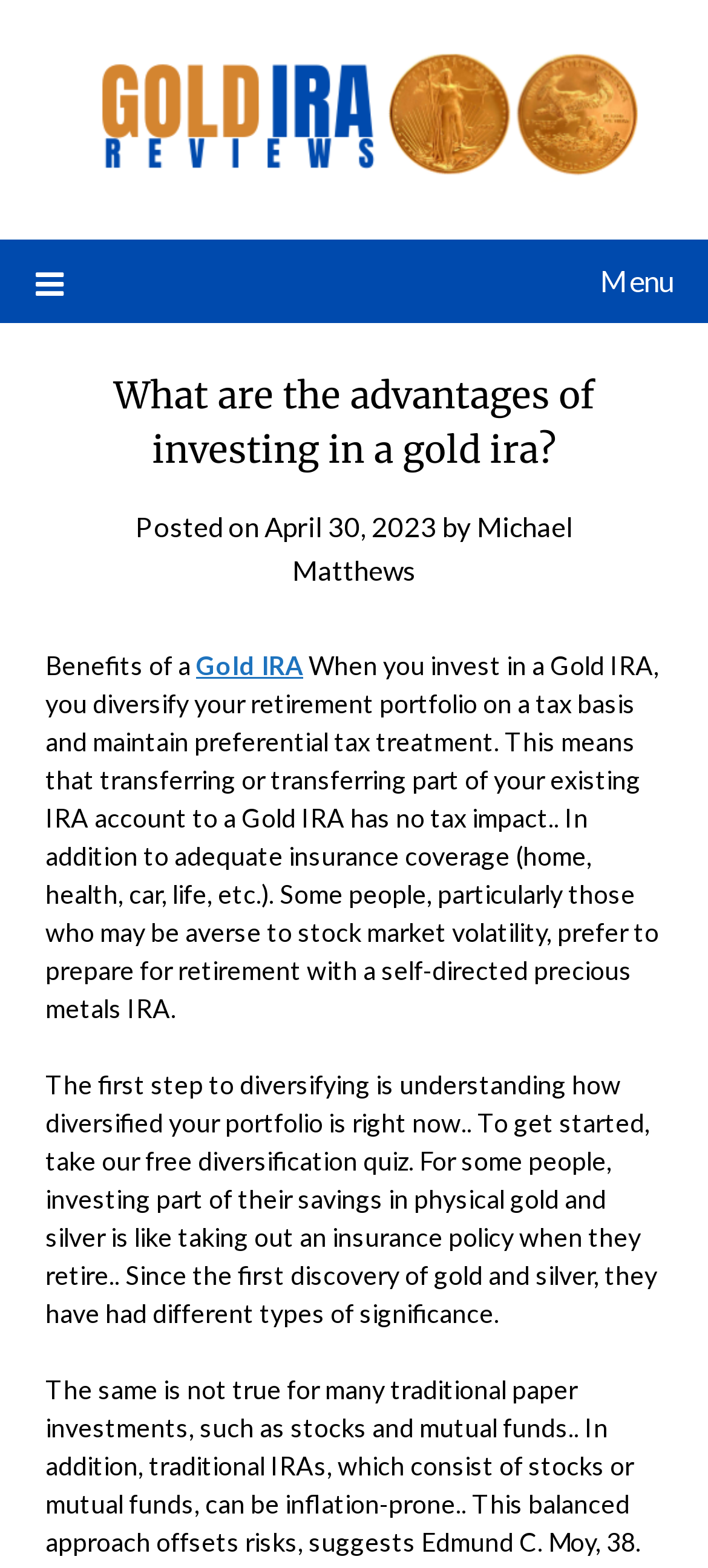Provide a thorough and detailed response to the question by examining the image: 
What is the benefit of transferring an IRA account to a Gold IRA?

The article states that transferring or transferring part of an existing IRA account to a Gold IRA has no tax impact, which is one of the benefits of investing in a Gold IRA.